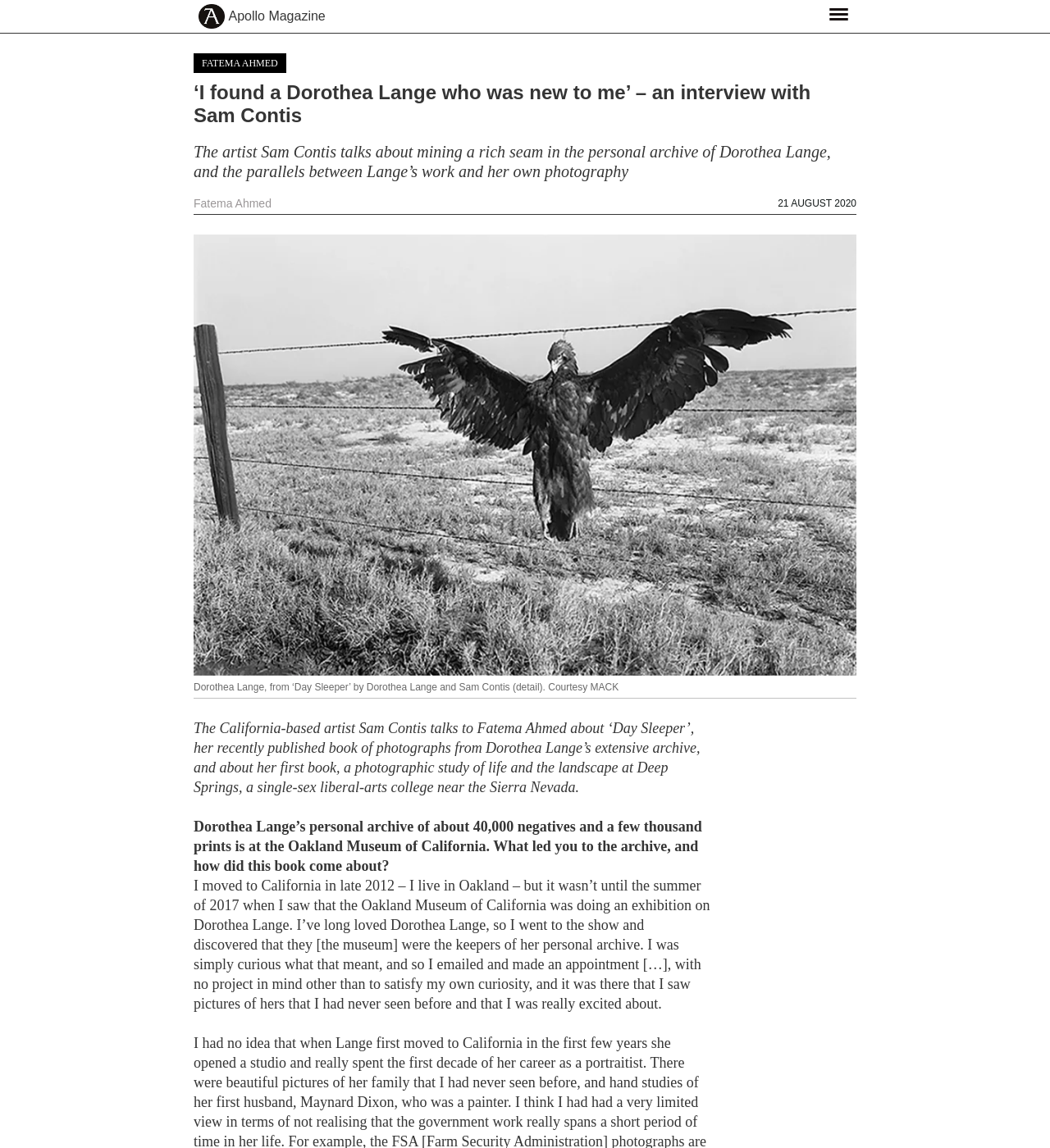What is the main heading displayed on the webpage? Please provide the text.

‘I found a Dorothea Lange who was new to me’ – an interview with Sam Contis